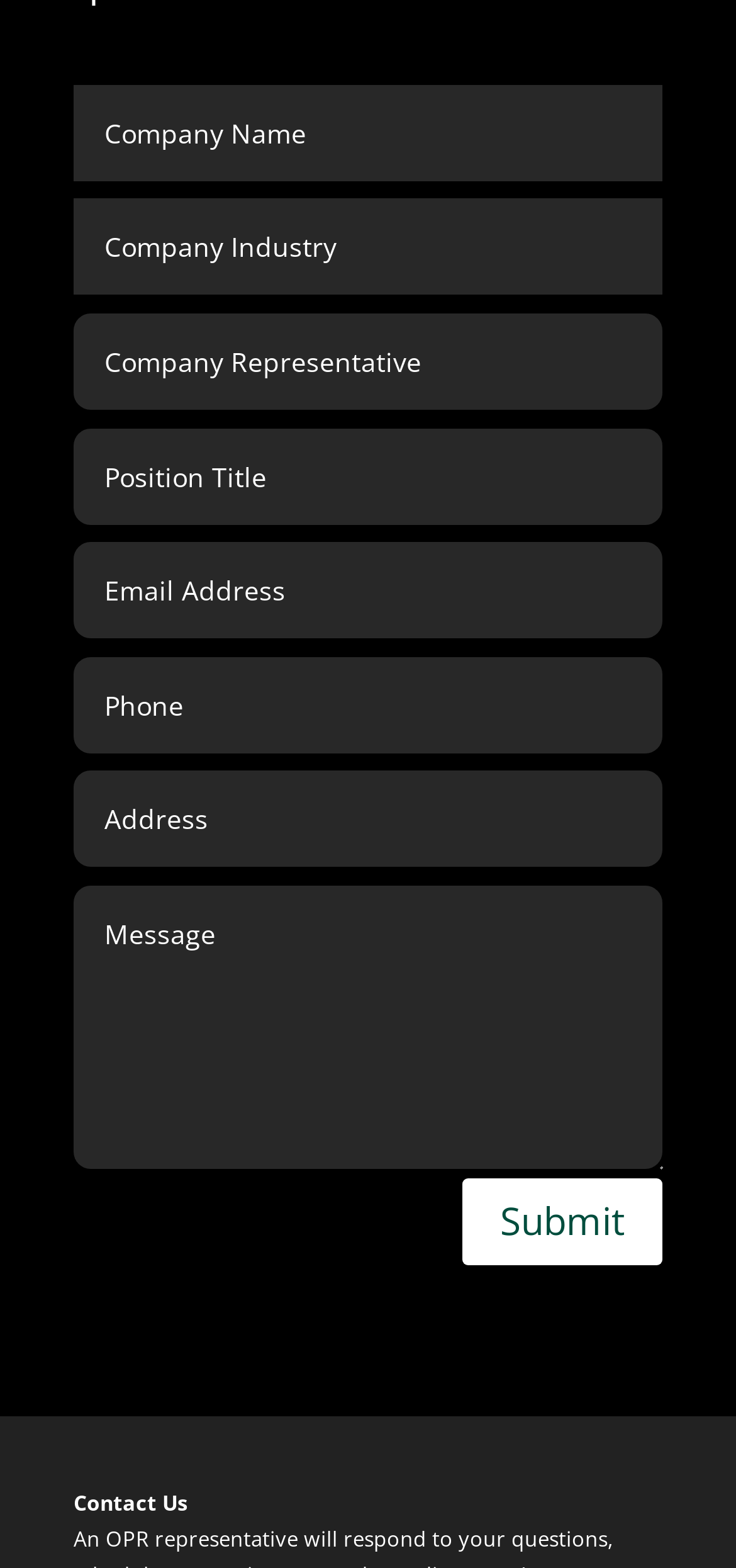Please identify the bounding box coordinates of the region to click in order to complete the task: "submit the form". The coordinates must be four float numbers between 0 and 1, specified as [left, top, right, bottom].

[0.628, 0.751, 0.9, 0.807]